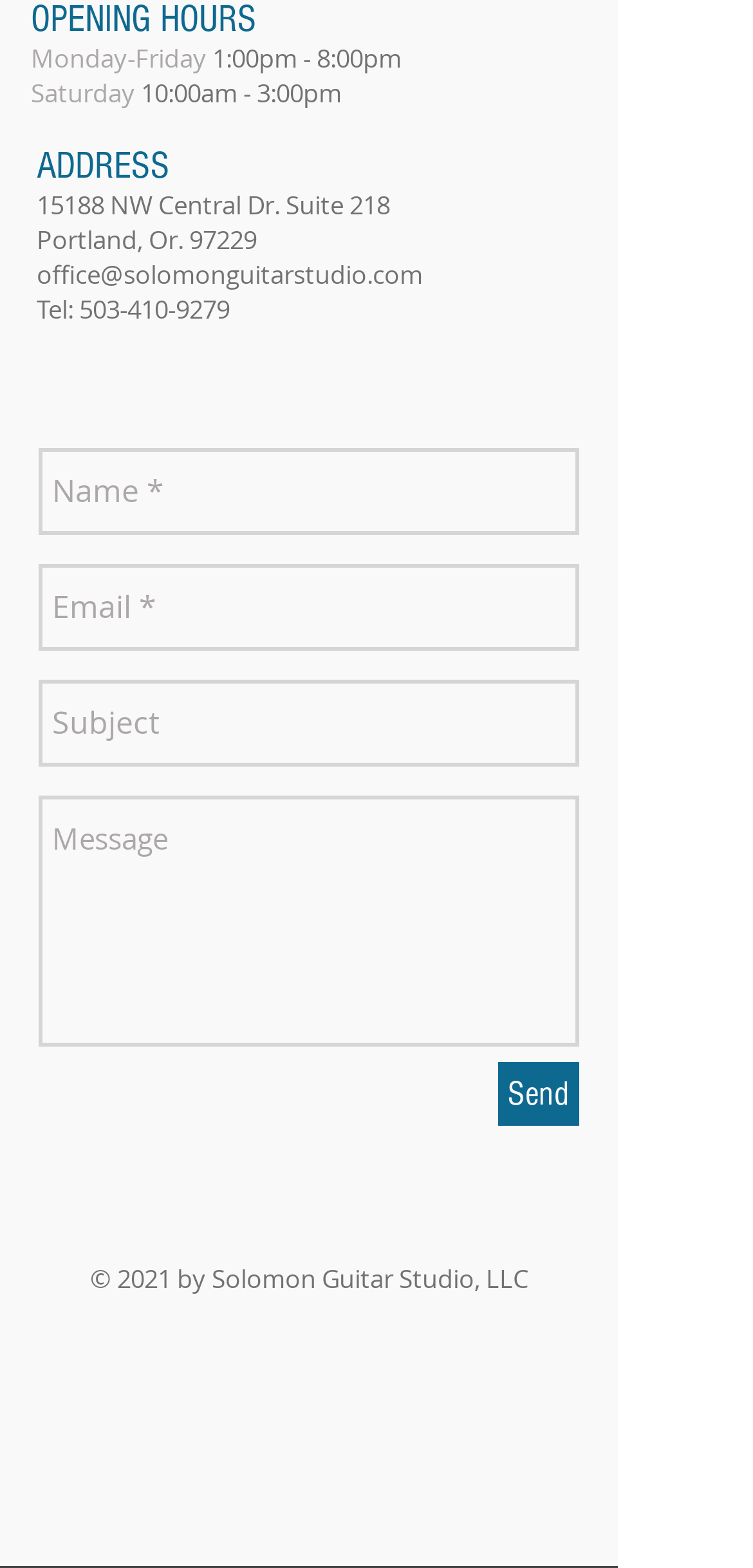Mark the bounding box of the element that matches the following description: "placeholder="Message"".

[0.051, 0.507, 0.769, 0.667]